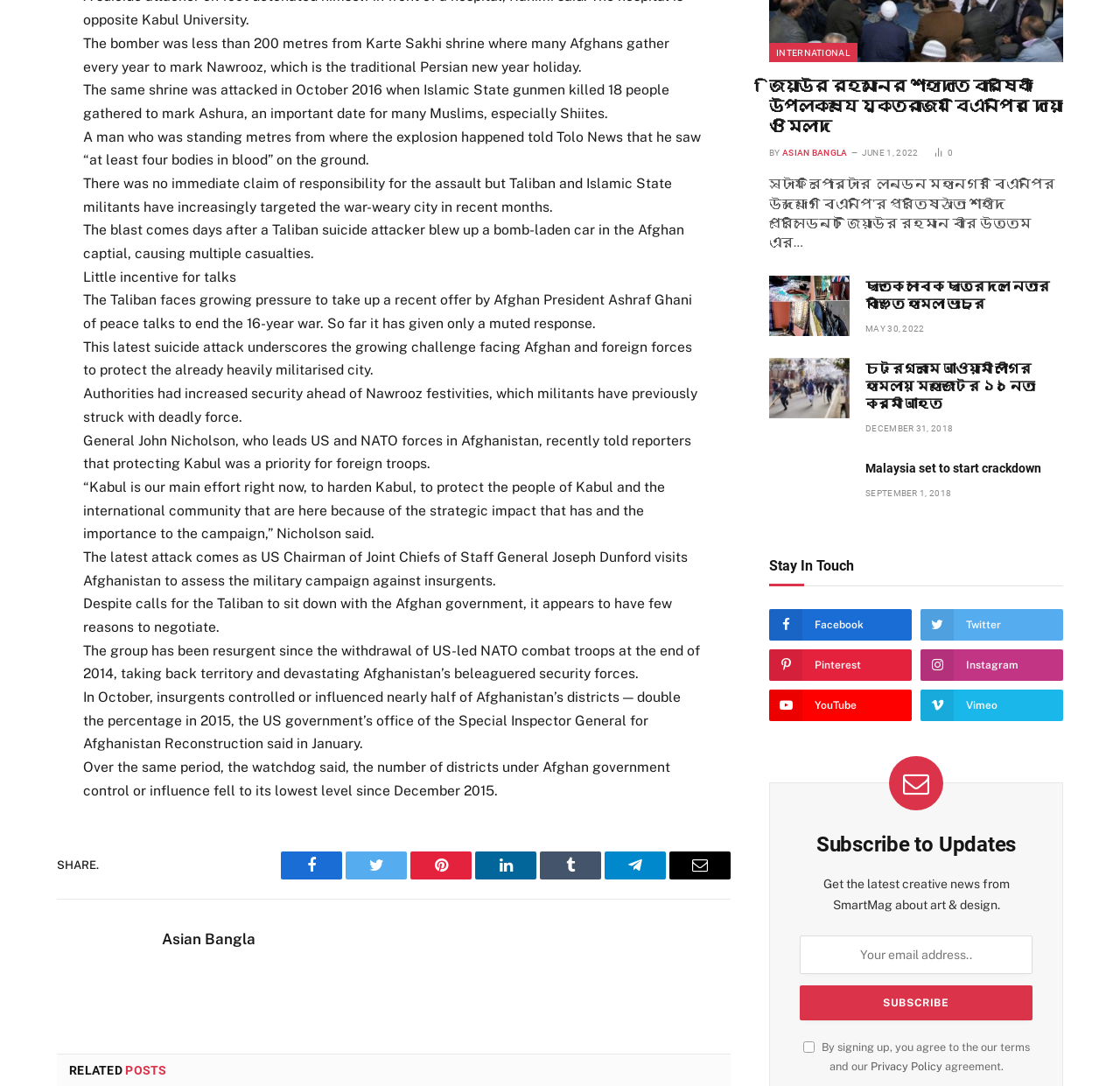Find the bounding box coordinates for the element that must be clicked to complete the instruction: "Read article about Malaysia set to start crackdown". The coordinates should be four float numbers between 0 and 1, indicated as [left, top, right, bottom].

[0.687, 0.421, 0.759, 0.477]